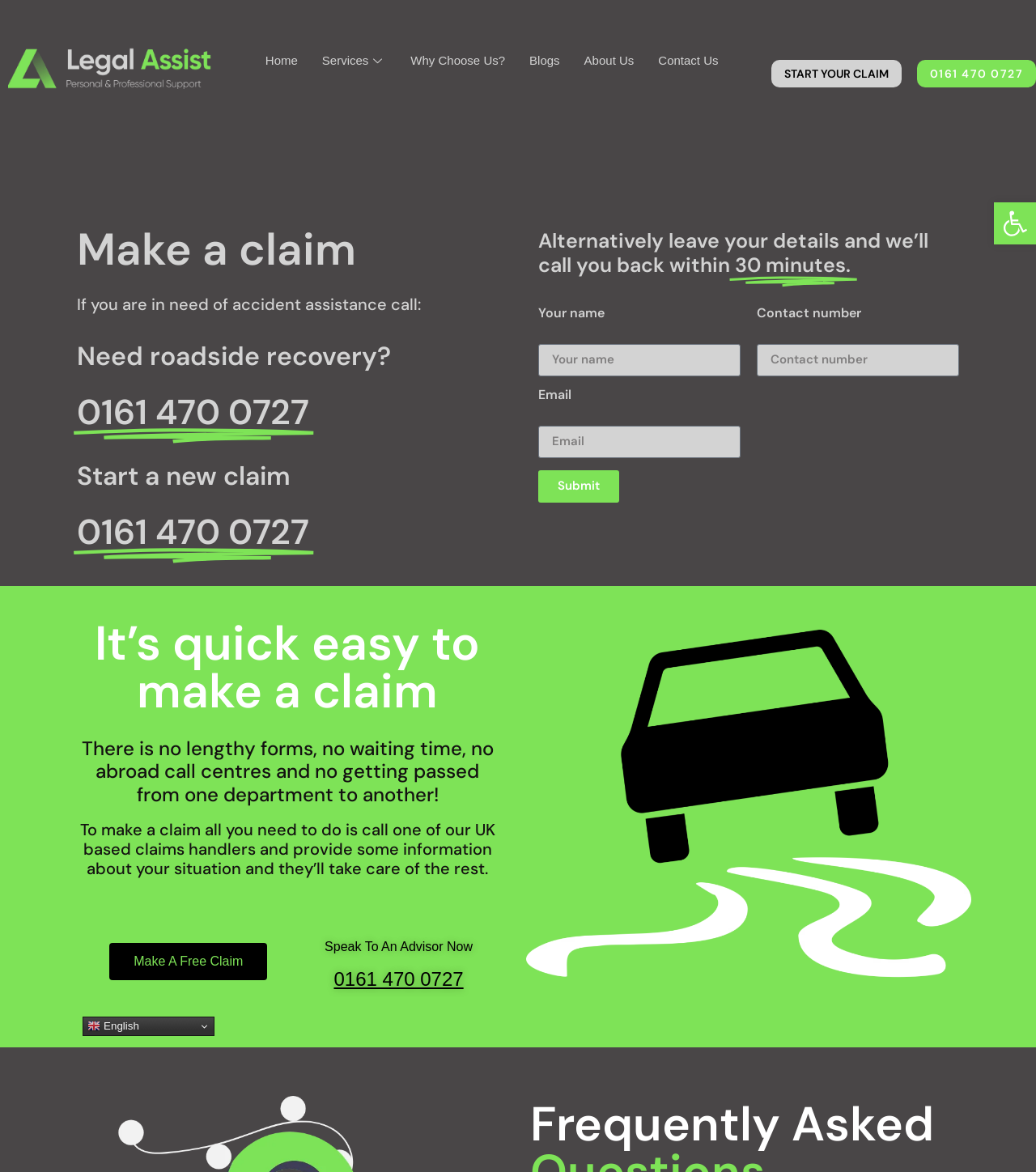Given the description "Why Choose Us?", provide the bounding box coordinates of the corresponding UI element.

[0.385, 0.025, 0.499, 0.08]